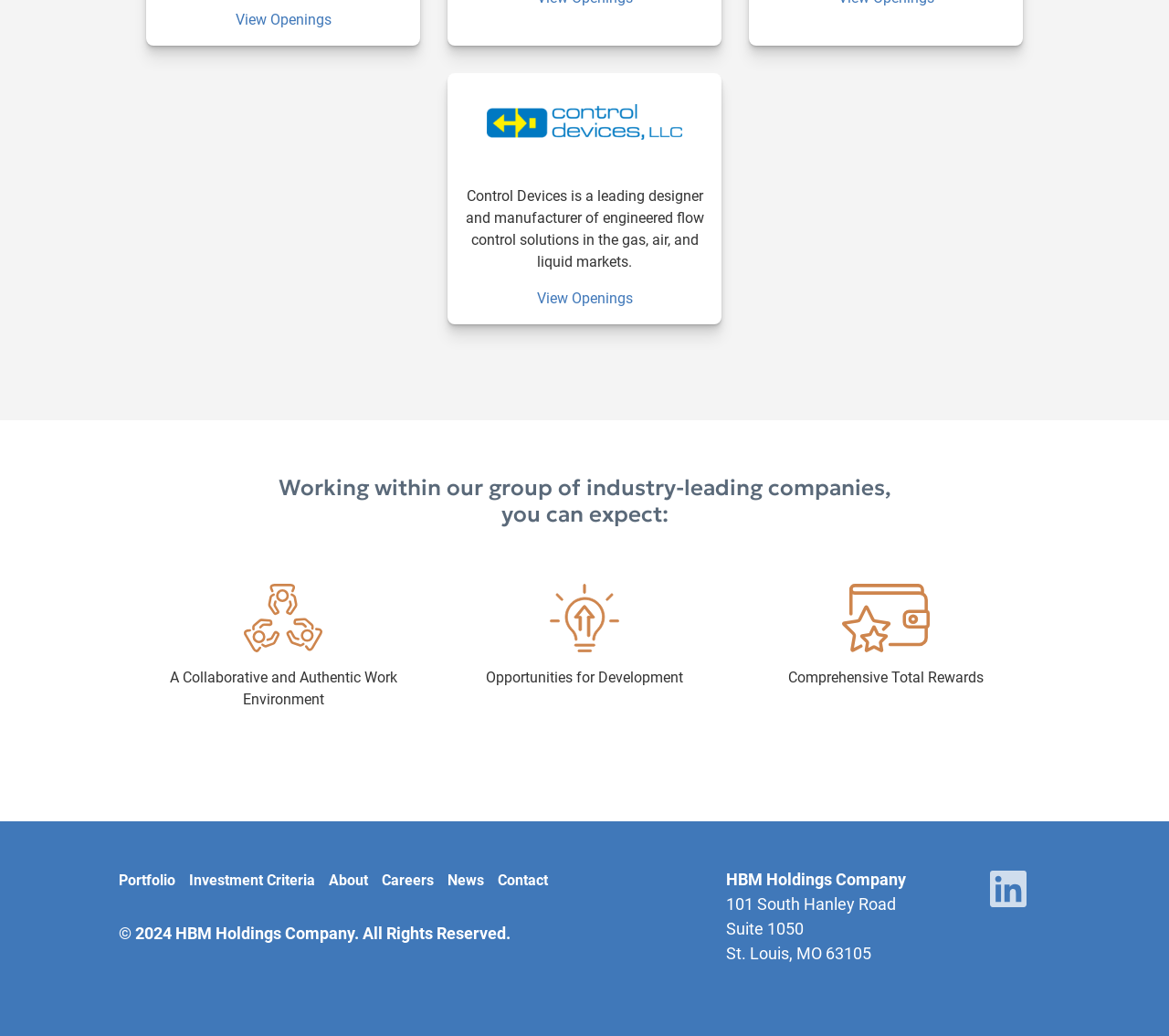Find the bounding box coordinates for the HTML element described as: "parent_node: Control Devices". The coordinates should consist of four float values between 0 and 1, i.e., [left, top, right, bottom].

[0.395, 0.085, 0.605, 0.165]